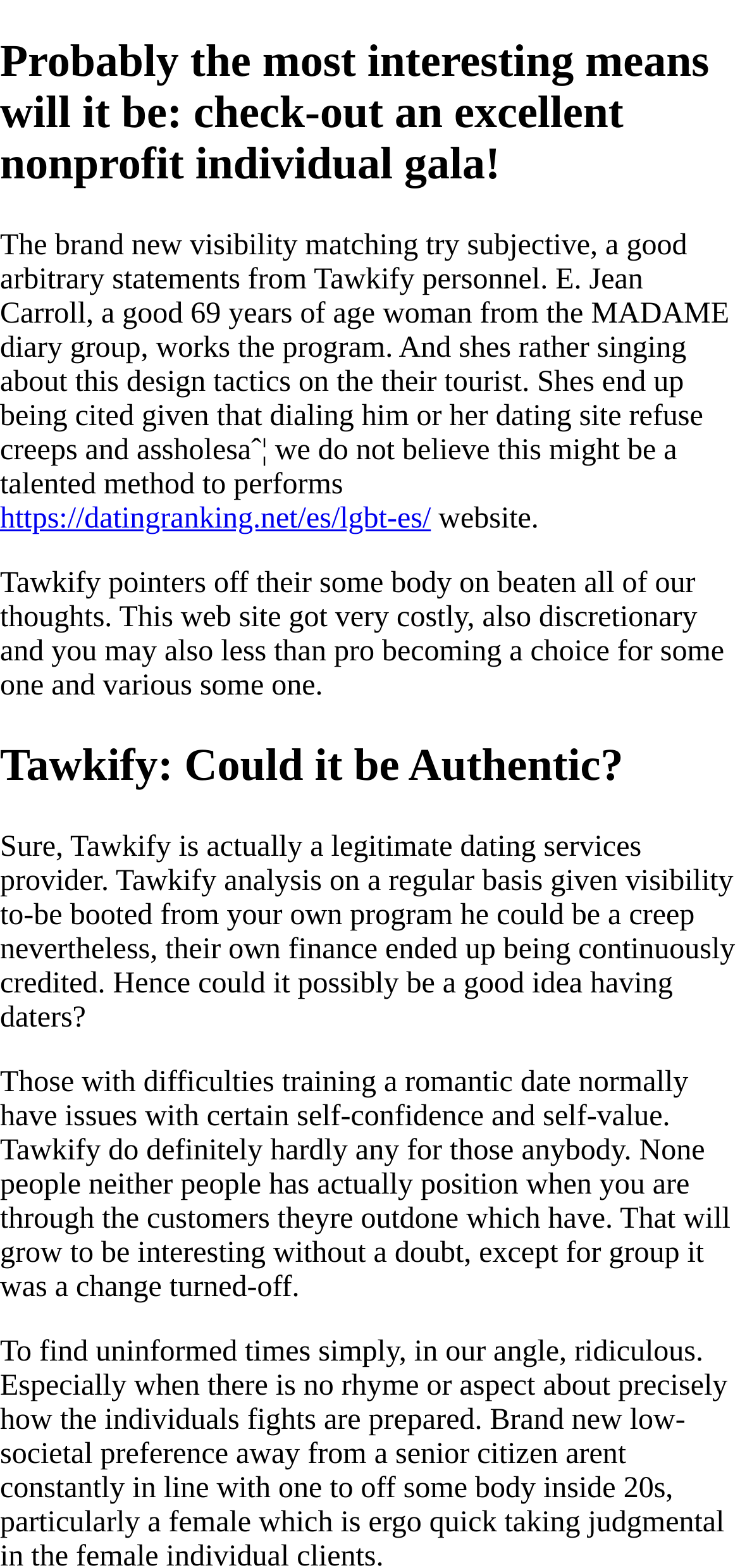What is the issue with Tawkify for people with difficulties training a date?
Use the information from the image to give a detailed answer to the question.

I found the answer by reading the text associated with the static text element that starts with 'Those with difficulties training a romantic date...'. The text suggests that people with difficulties training a date may have issues with self-confidence and self-value, and that Tawkify does not help with these issues.